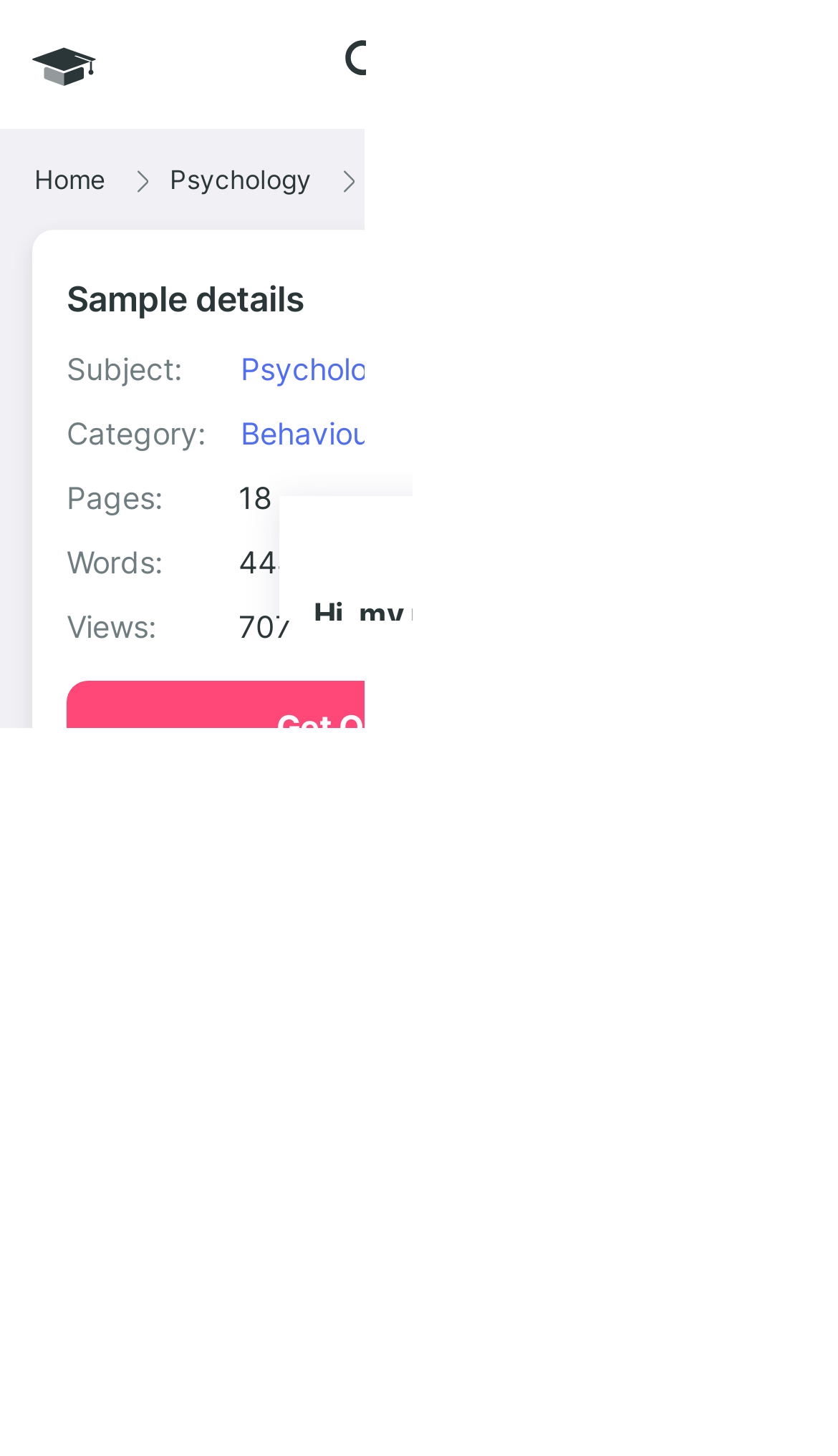Based on the image, provide a detailed response to the question:
How many pages does the sample paper have?

I found the answer by looking at the 'Sample details' section, where it says 'Pages: 18'.